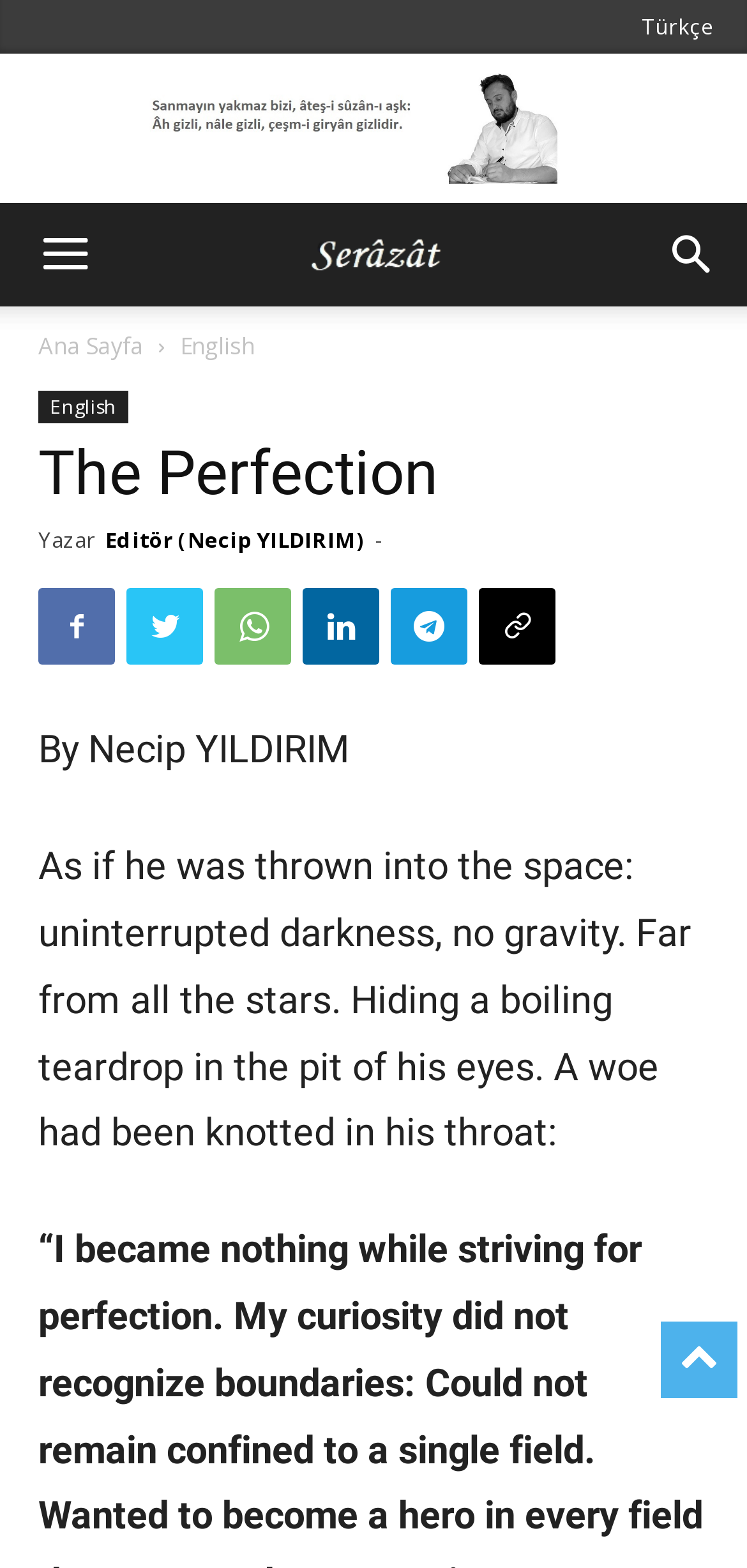Can you give a detailed response to the following question using the information from the image? What is the title of the webpage?

The title of the webpage can be found in the header, which is 'The Perfection', indicating that the webpage is about a book or a literary work with this title.